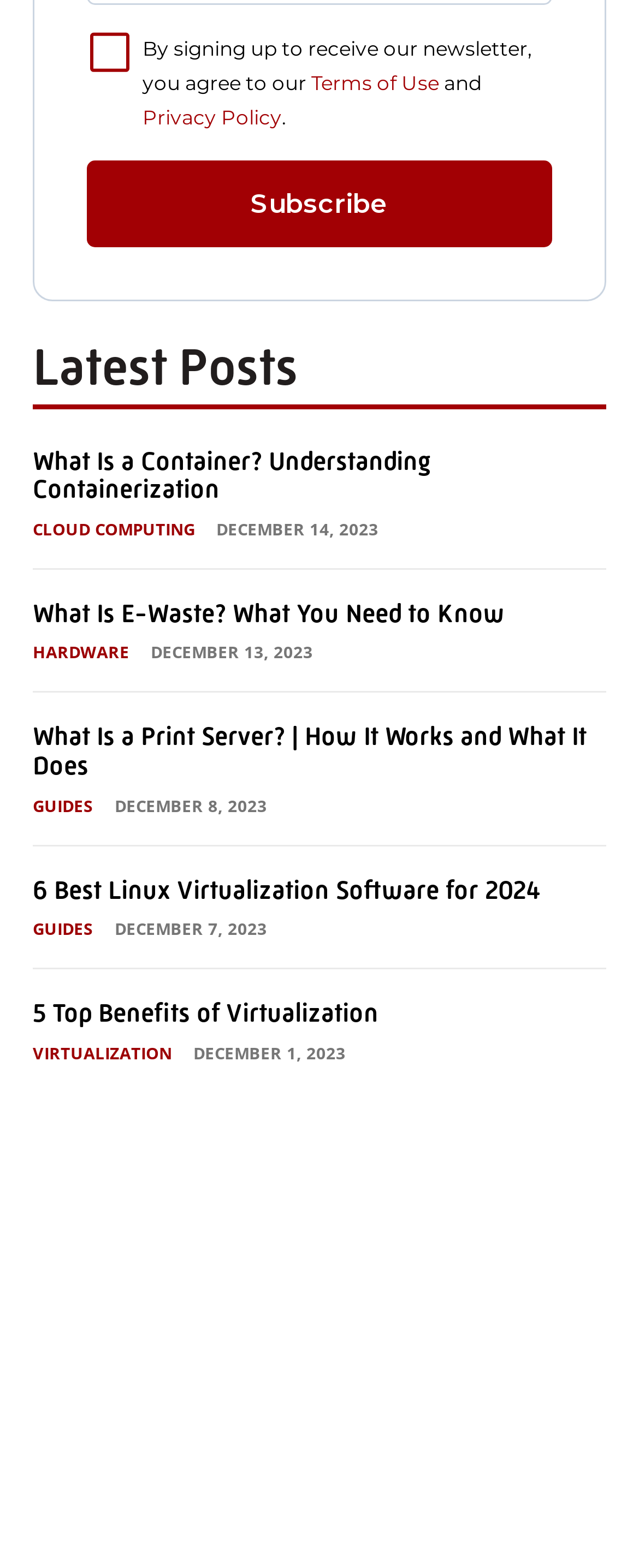Locate the bounding box coordinates of the area that needs to be clicked to fulfill the following instruction: "Check the date of the post 'What Is E-Waste? What You Need to Know'". The coordinates should be in the format of four float numbers between 0 and 1, namely [left, top, right, bottom].

[0.236, 0.409, 0.49, 0.423]